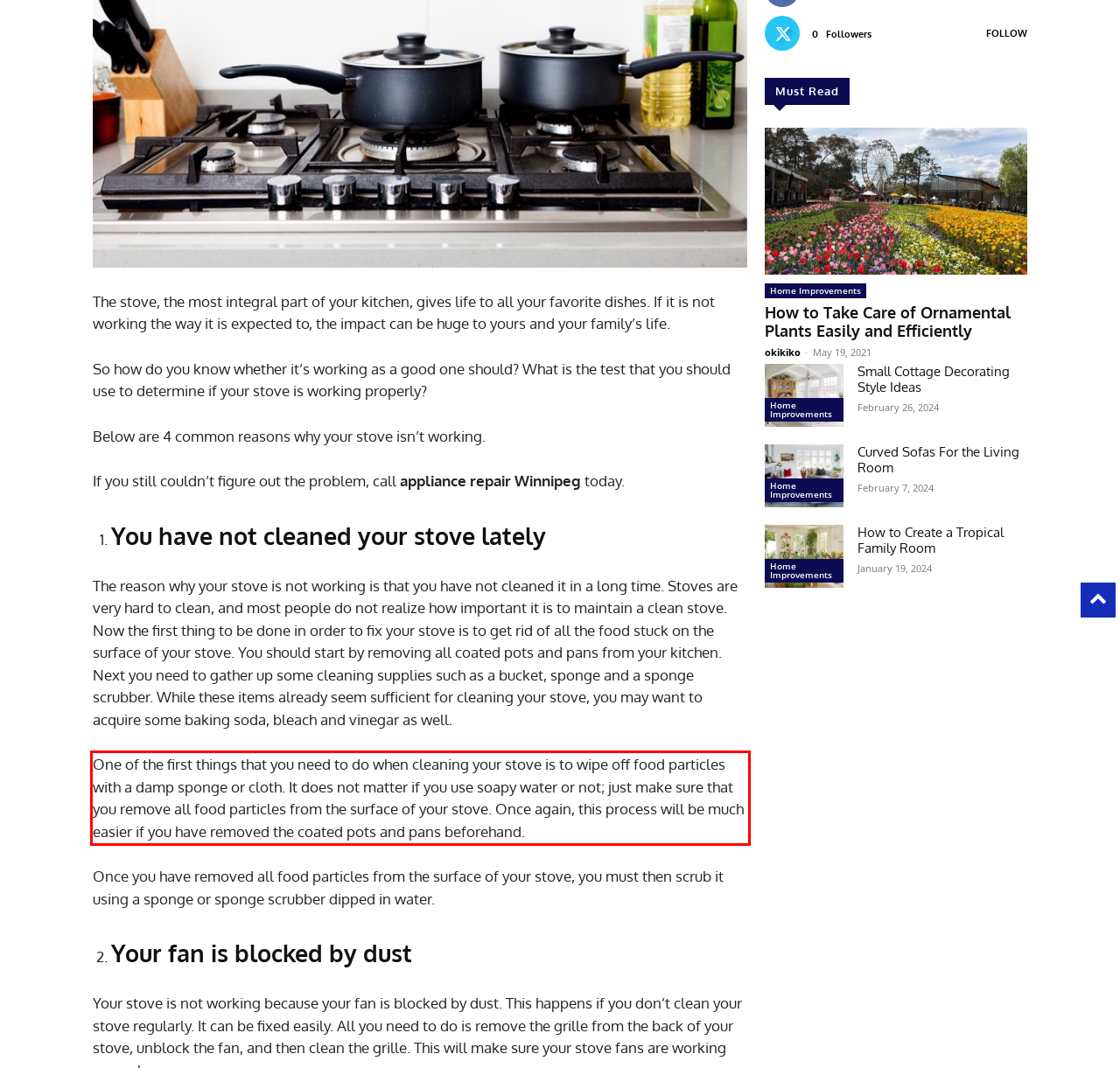Please extract the text content from the UI element enclosed by the red rectangle in the screenshot.

One of the first things that you need to do when cleaning your stove is to wipe off food particles with a damp sponge or cloth. It does not matter if you use soapy water or not; just make sure that you remove all food particles from the surface of your stove. Once again, this process will be much easier if you have removed the coated pots and pans beforehand.